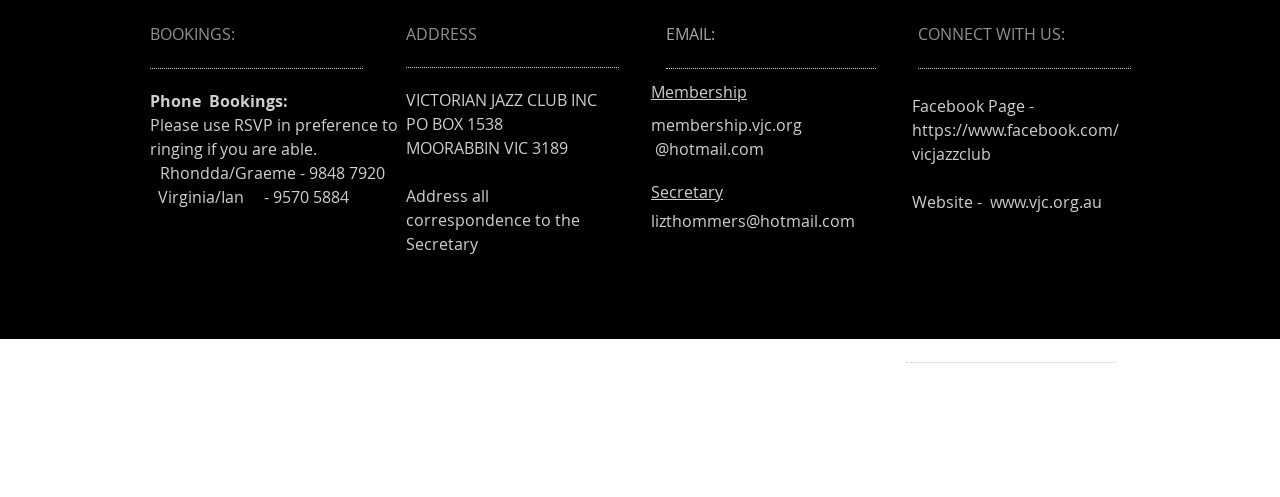Respond to the question with just a single word or phrase: 
What is the Facebook page URL of the Victorian Jazz Club?

https://www.facebook.com/vicjazzclub